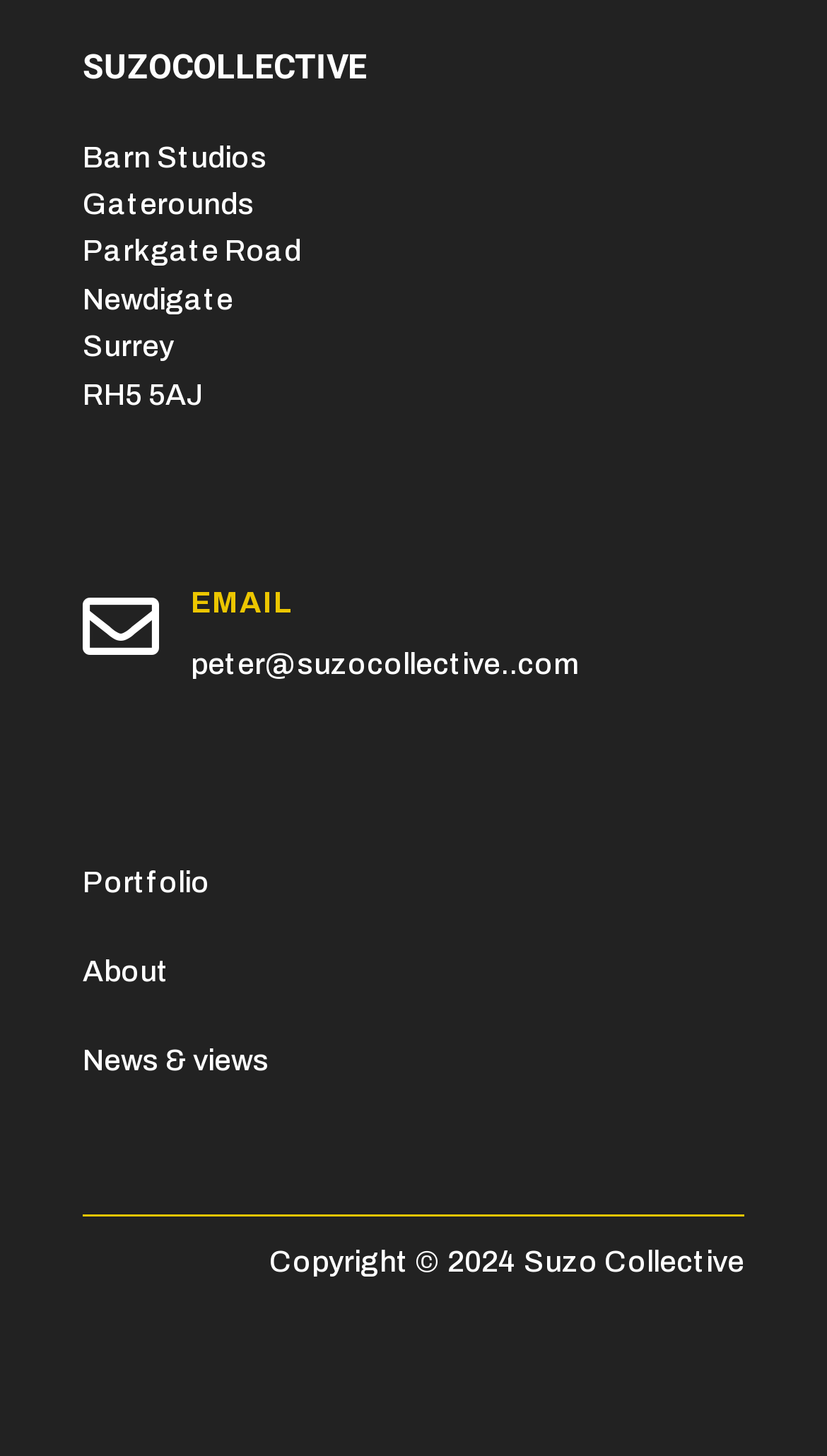Respond with a single word or phrase to the following question:
What is the postcode?

RH5 5AJ